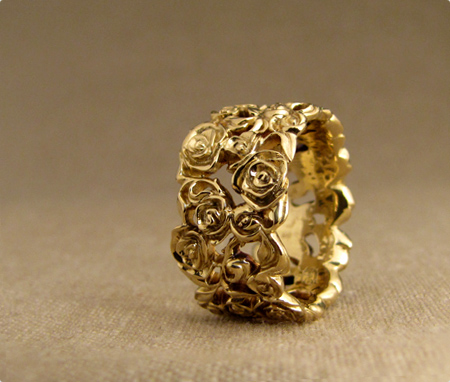What is the design of the ring?
Using the details shown in the screenshot, provide a comprehensive answer to the question.

The design of the ring can be inferred from the description, which mentions that the ring features an intricate design that beautifully captures the delicate appearance of intertwined roses. This suggests that the ring's design is inspired by the natural beauty of roses and features a floral motif.